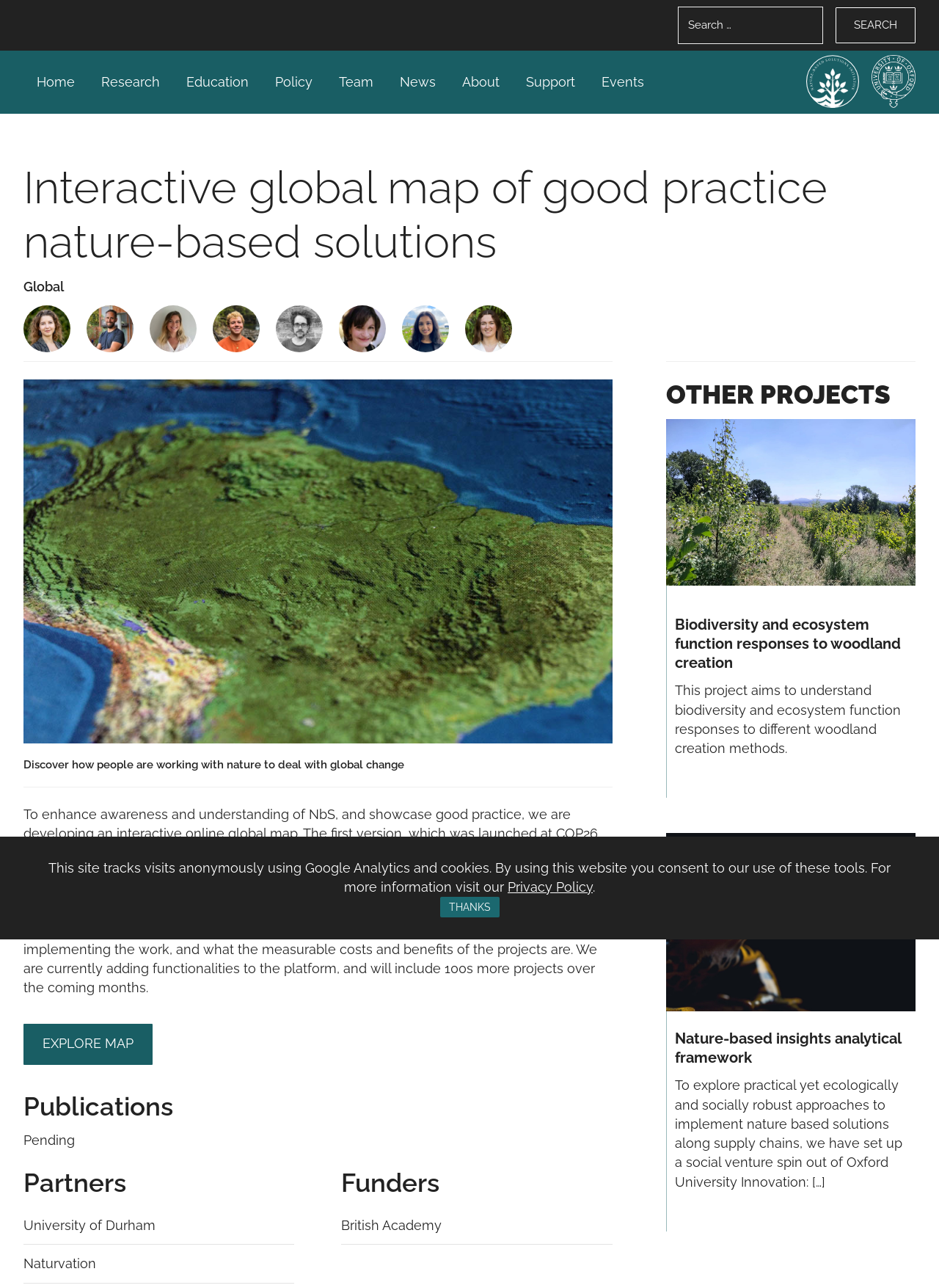How many cases are included in the first version of the map?
Give a detailed and exhaustive answer to the question.

According to the webpage, the first version of the interactive global map, which was launched at COP26, includes 110 cases from over 67 countries and 6 continents.